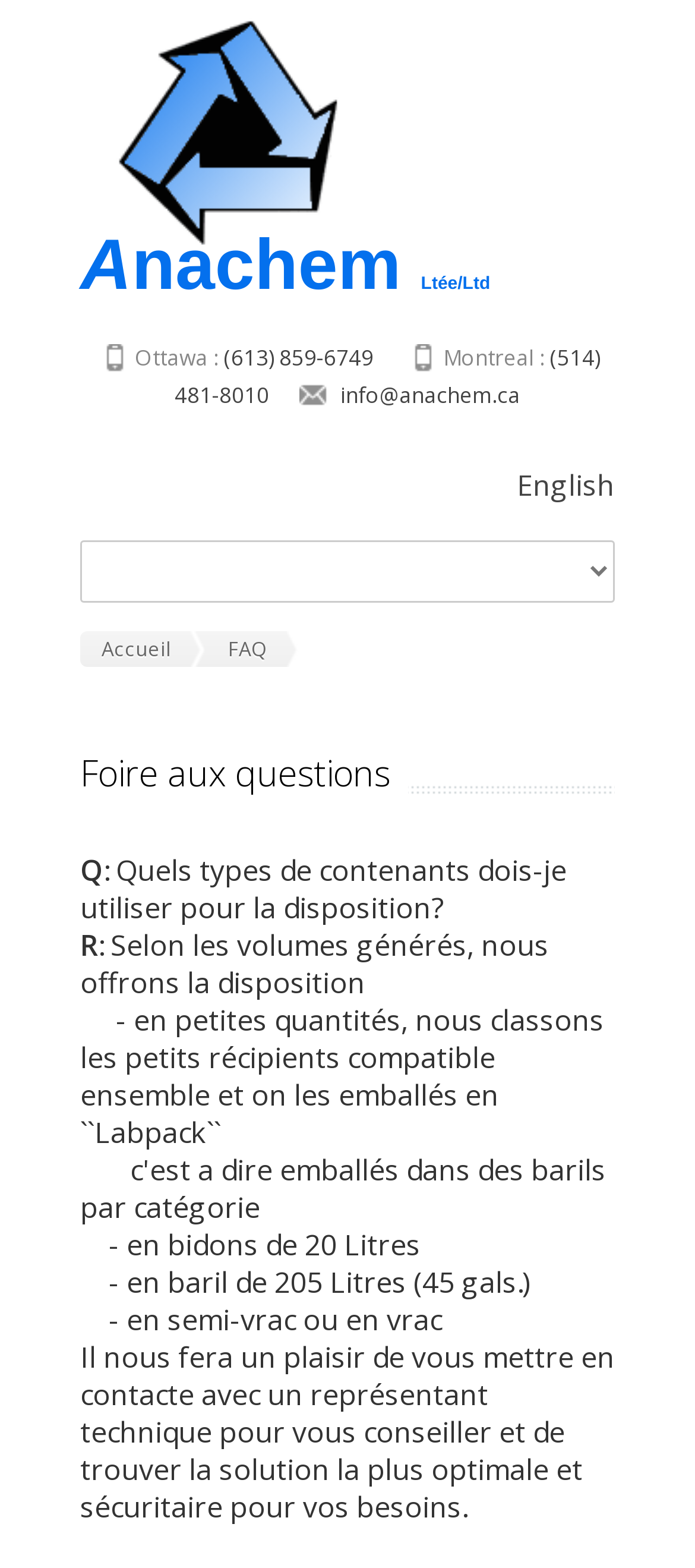Based on the element description (613) 859-6749, identify the bounding box coordinates for the UI element. The coordinates should be in the format (top-left x, top-left y, bottom-right x, bottom-right y) and within the 0 to 1 range.

[0.322, 0.218, 0.537, 0.238]